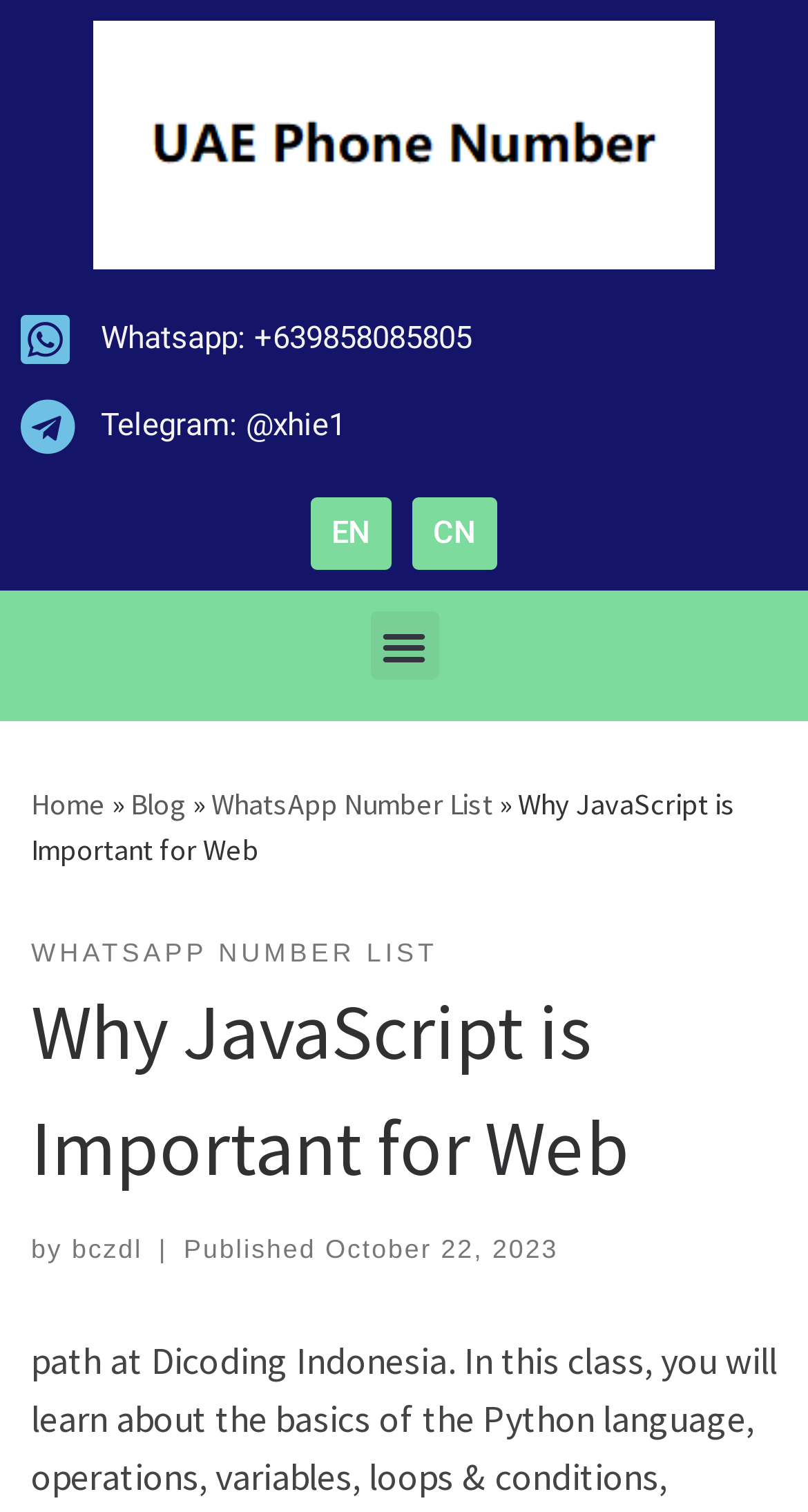Answer this question in one word or a short phrase: What is the topic of the blog post?

JavaScript